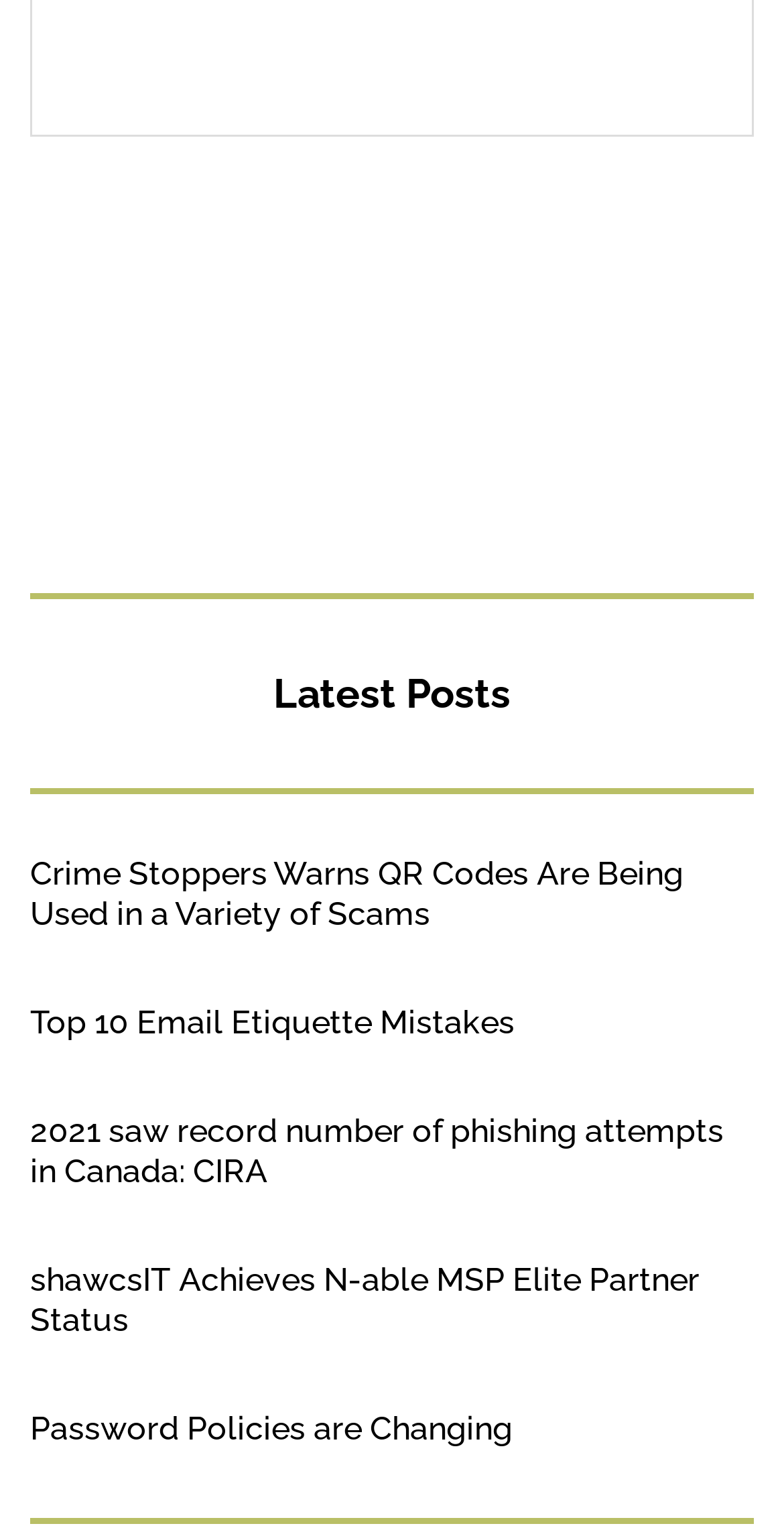How many links are on the webpage?
Answer the question with a single word or phrase by looking at the picture.

5